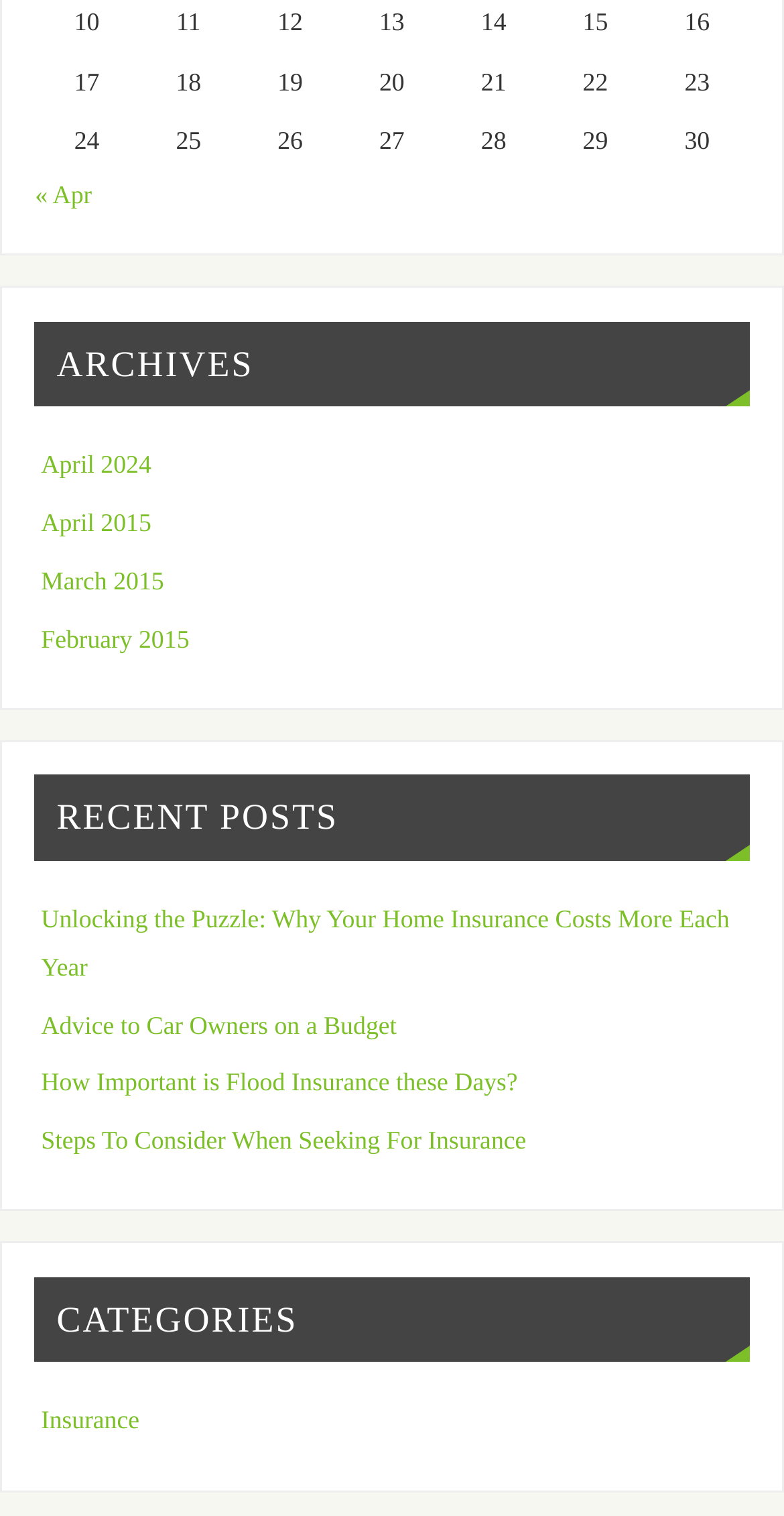Please provide a one-word or short phrase answer to the question:
What is the text of the second heading?

ARCHIVES